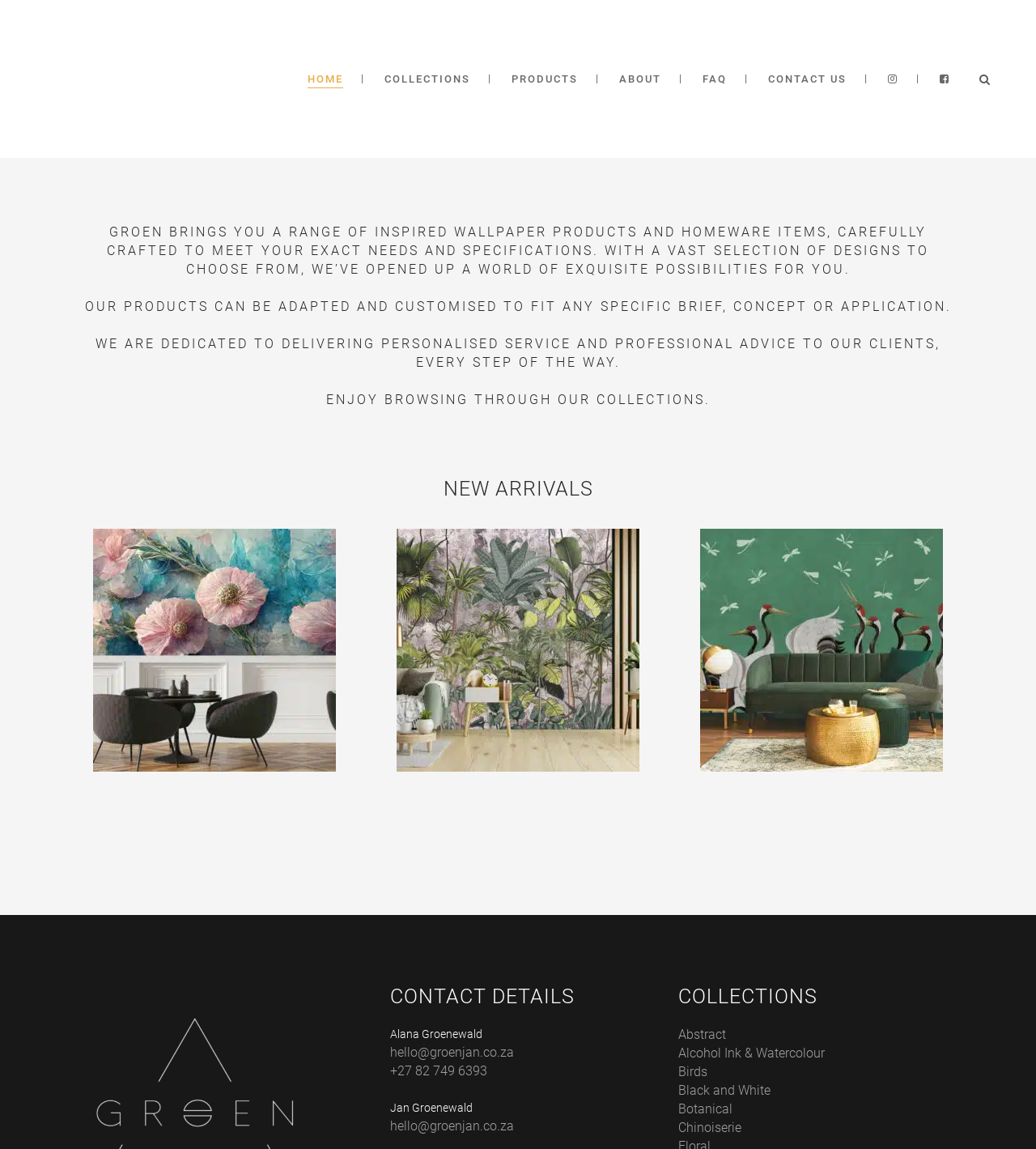Identify the bounding box coordinates of the part that should be clicked to carry out this instruction: "Read more about new arrivals".

[0.07, 0.672, 0.344, 0.711]